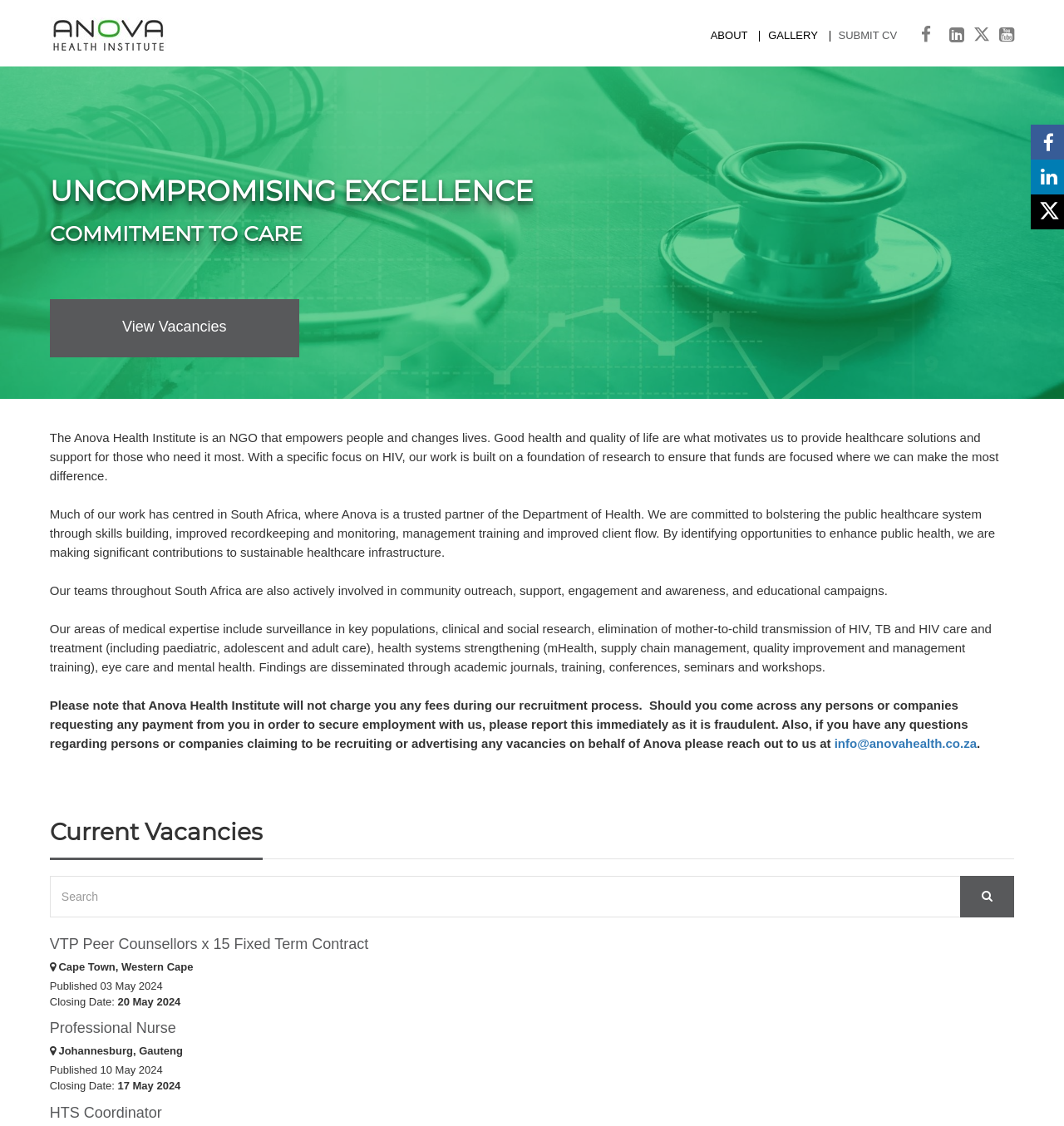Find the bounding box coordinates of the element's region that should be clicked in order to follow the given instruction: "go to home page". The coordinates should consist of four float numbers between 0 and 1, i.e., [left, top, right, bottom].

None